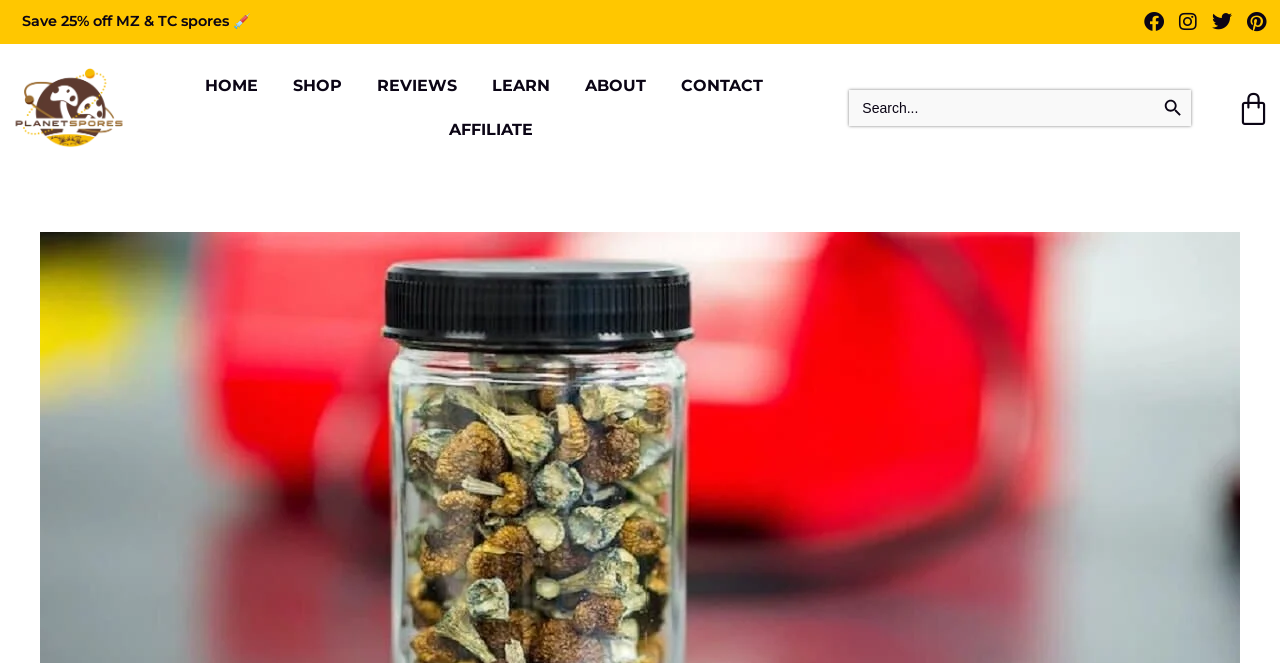Please provide a short answer using a single word or phrase for the question:
What is the purpose of the search bar?

To search the website